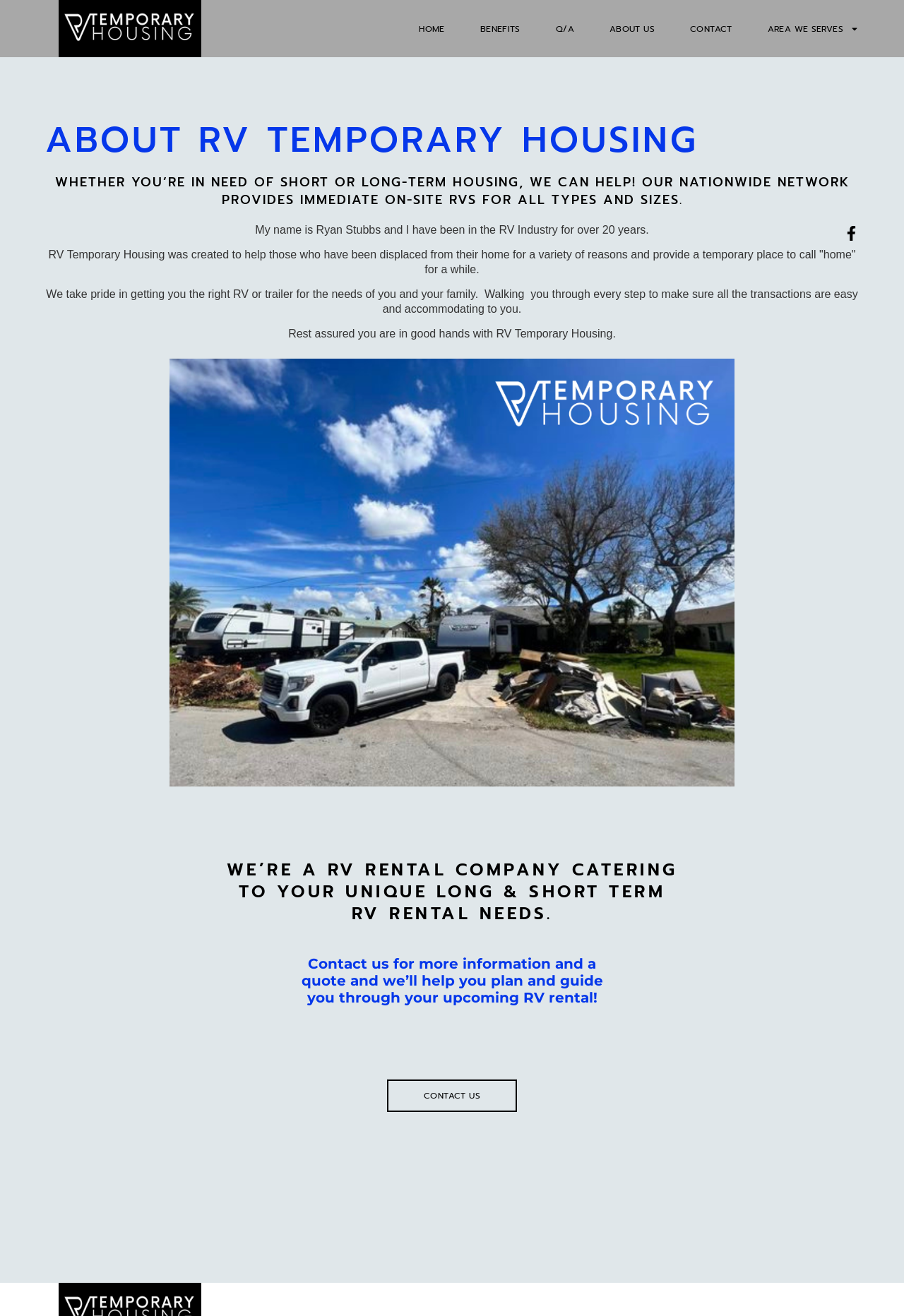Identify the bounding box coordinates for the UI element described as: "About Us". The coordinates should be provided as four floats between 0 and 1: [left, top, right, bottom].

[0.674, 0.019, 0.724, 0.025]